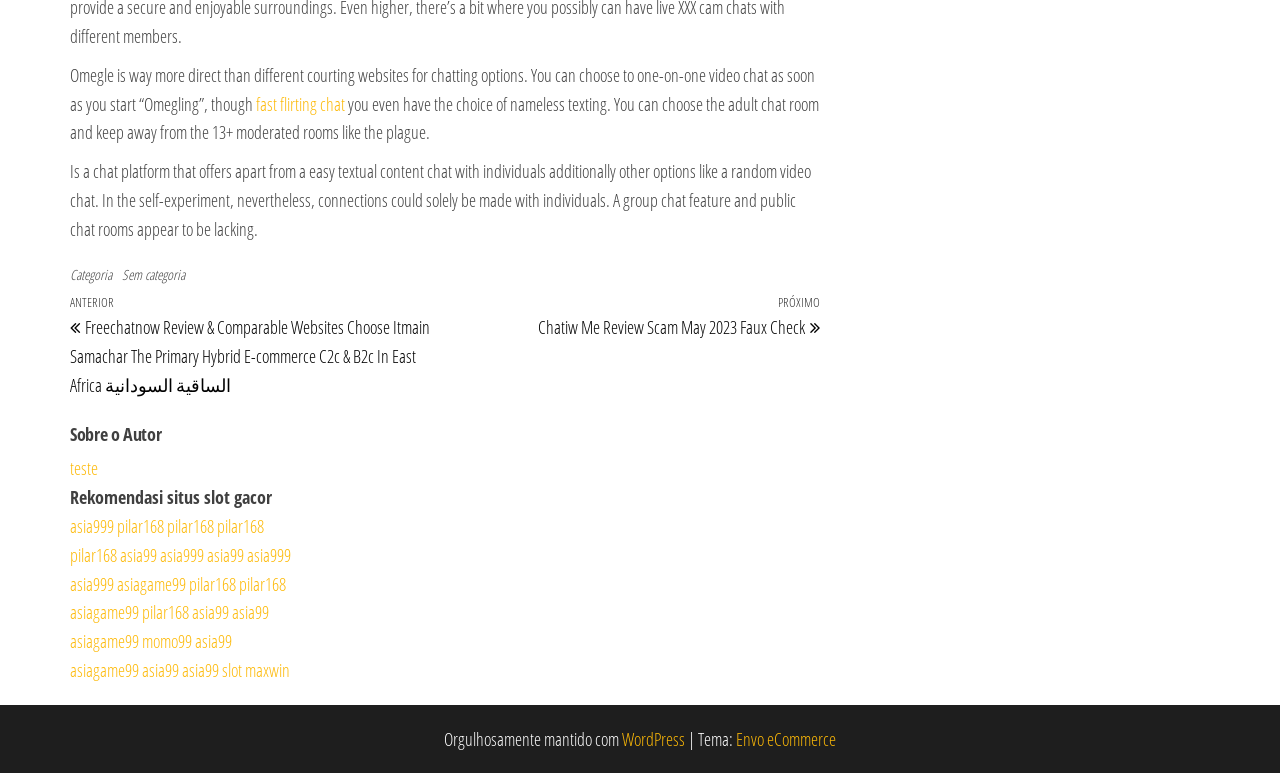Answer succinctly with a single word or phrase:
How many links are there in the 'Navegação de Post' section?

2